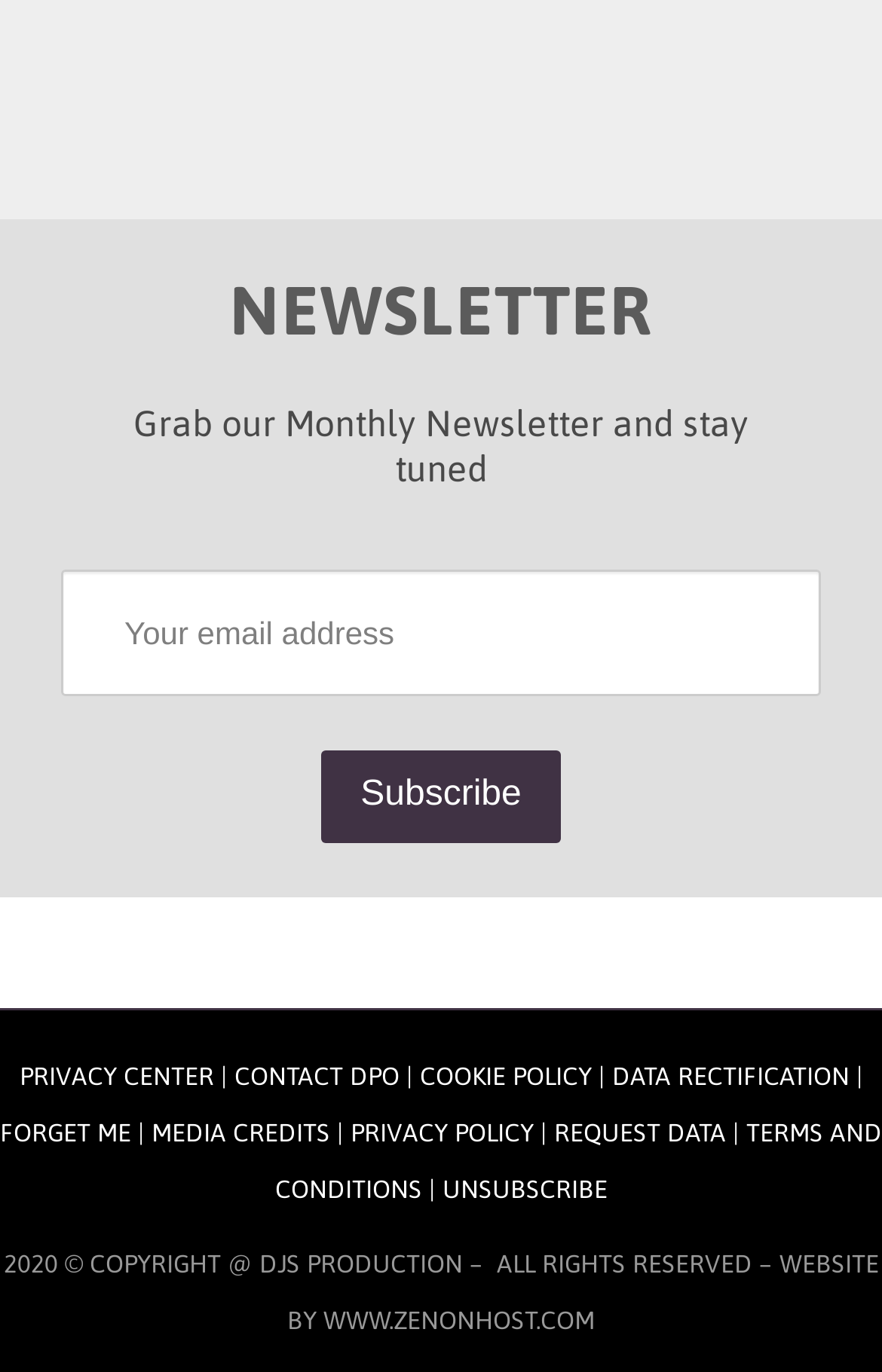Specify the bounding box coordinates of the area that needs to be clicked to achieve the following instruction: "Request data".

[0.628, 0.816, 0.823, 0.836]